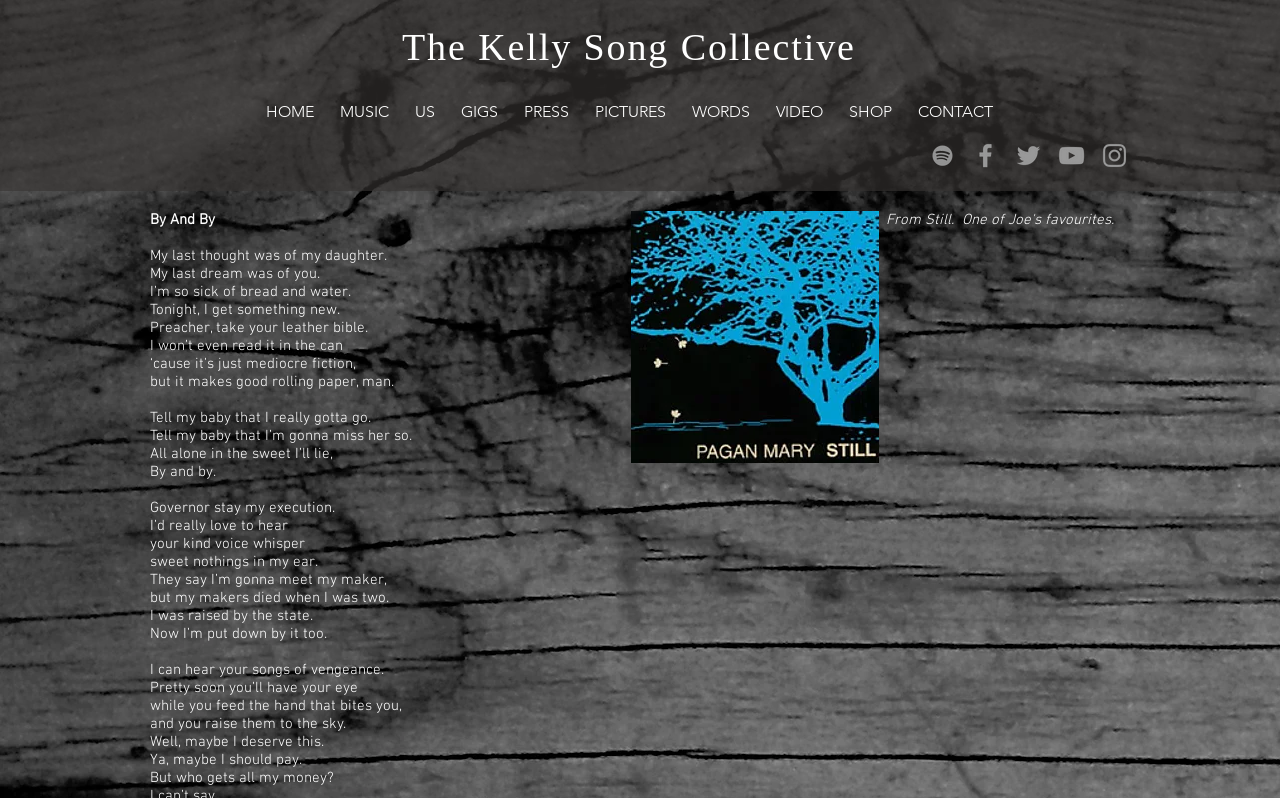Please reply with a single word or brief phrase to the question: 
How many social media links are there?

5